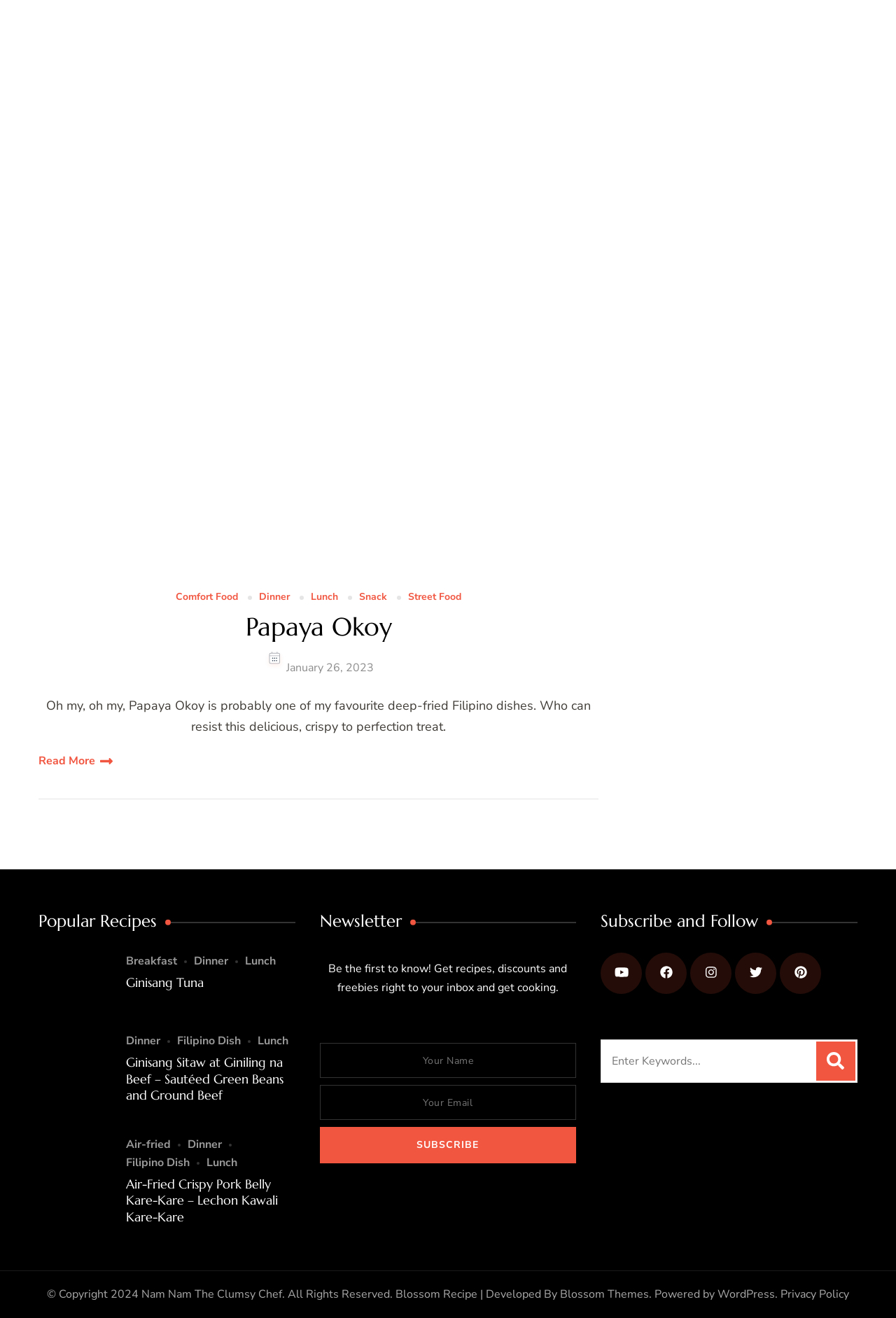Can you find the bounding box coordinates of the area I should click to execute the following instruction: "Search for recipes"?

[0.671, 0.789, 0.909, 0.821]